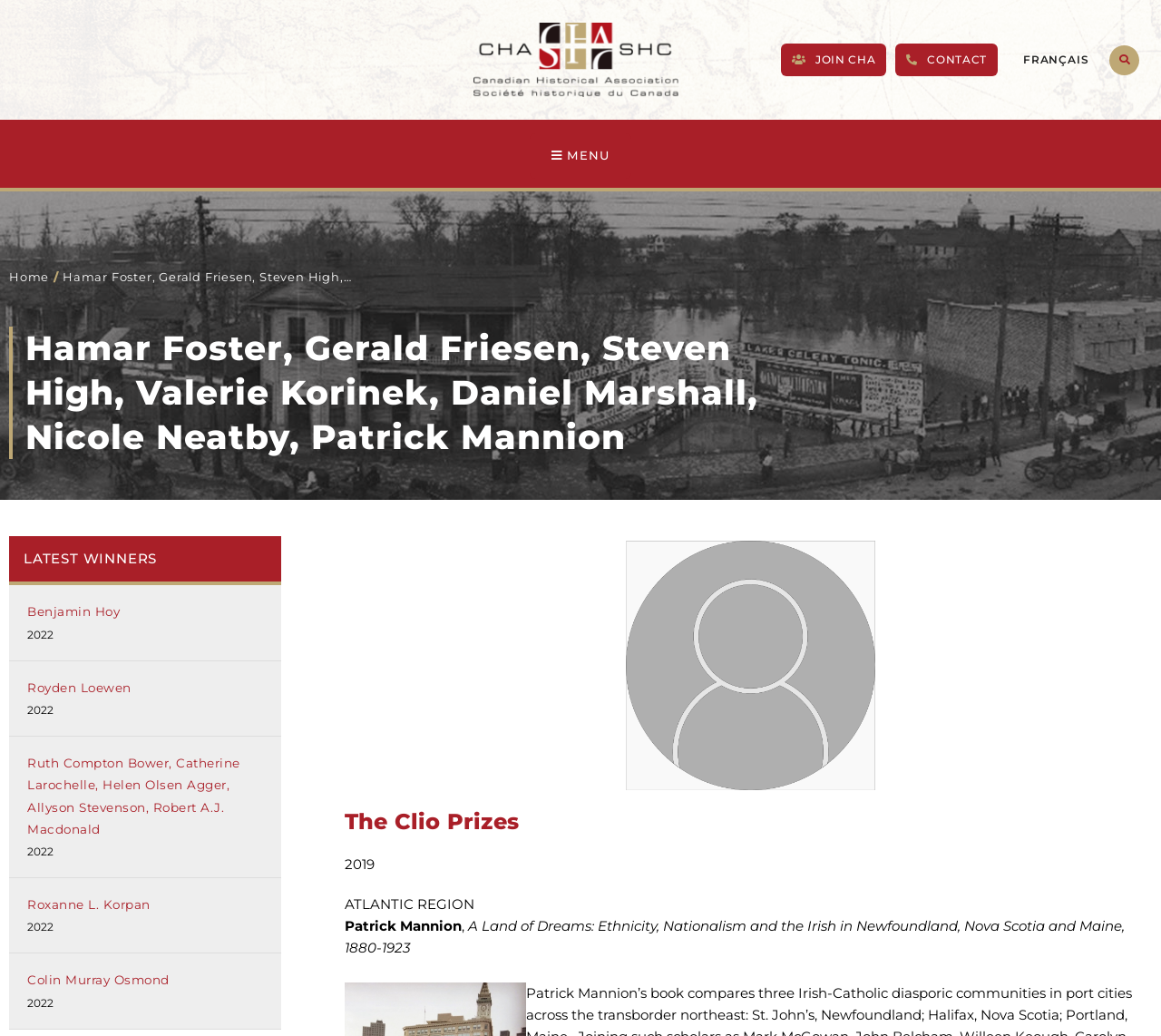Please find the bounding box coordinates of the element that you should click to achieve the following instruction: "View the latest winners". The coordinates should be presented as four float numbers between 0 and 1: [left, top, right, bottom].

[0.02, 0.531, 0.23, 0.548]